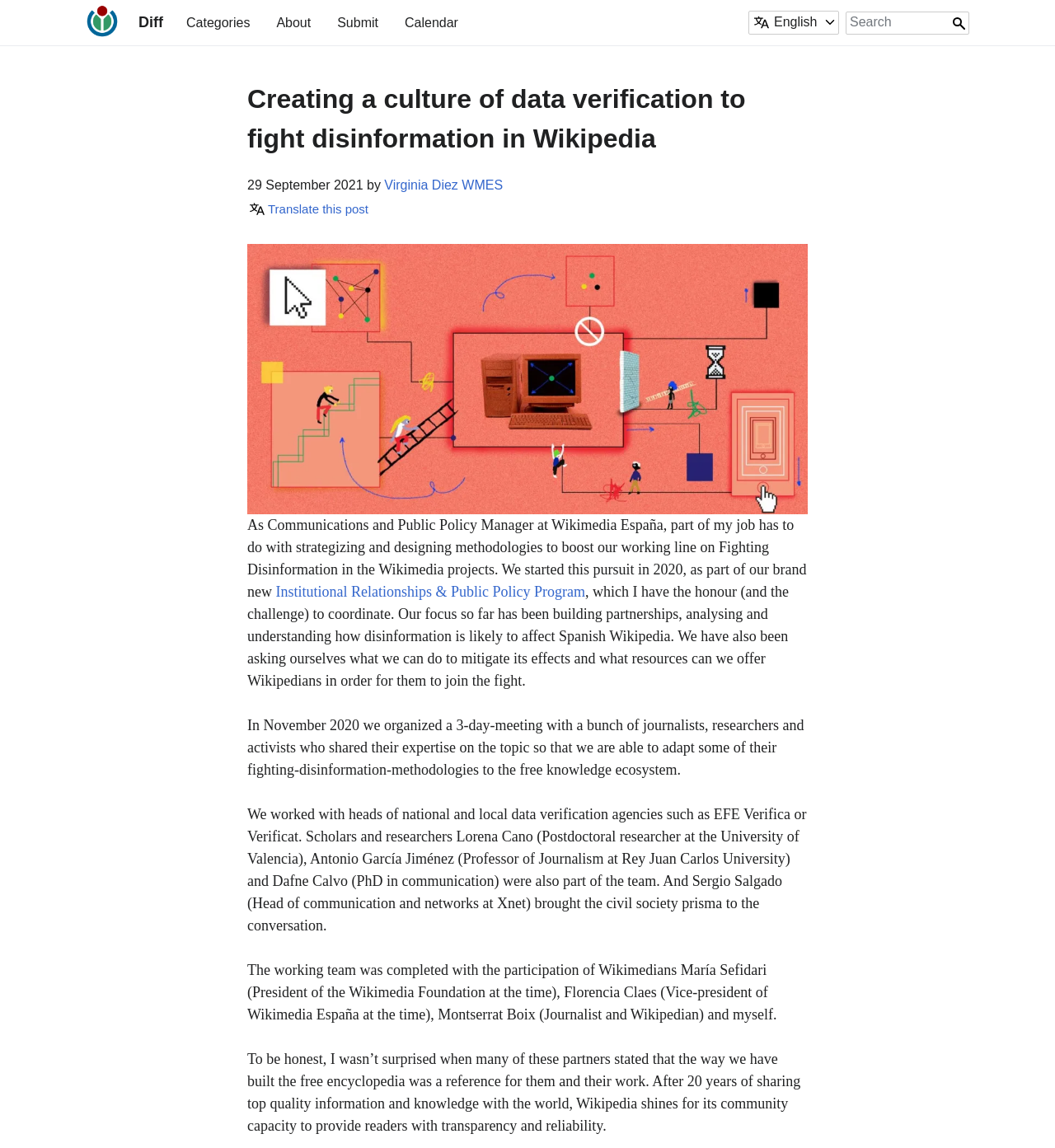Please provide a detailed answer to the question below by examining the image:
How many days was the meeting organized in November 2020?

The answer can be found in the text content of the webpage, specifically in the sentence 'In November 2020 we organized a 3-day-meeting with a bunch of journalists, researchers and activists...'. The meeting organized in November 2020 was a 3-day meeting.